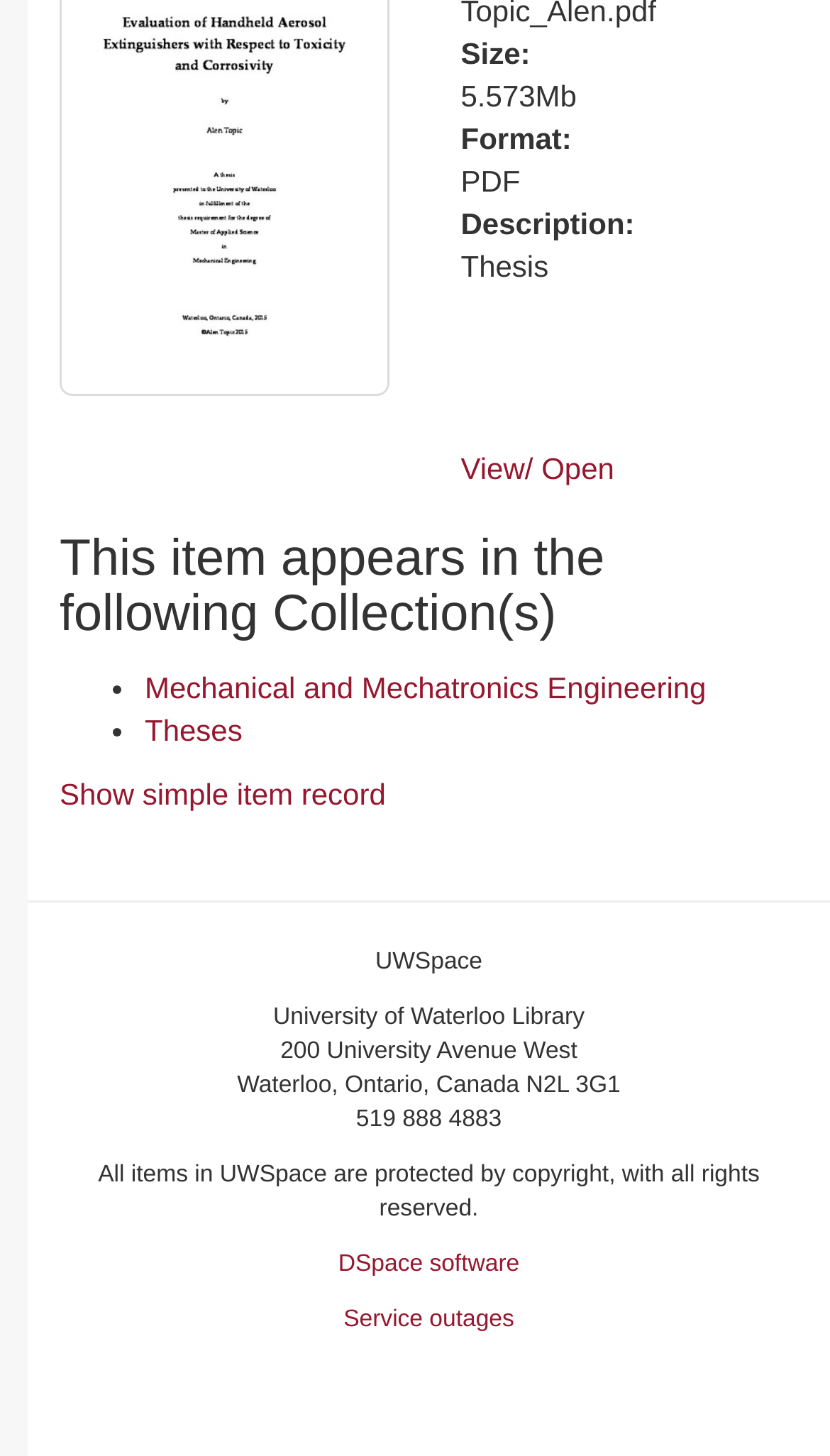What is the description of the item?
Examine the image closely and answer the question with as much detail as possible.

The description of the item can be found in the description list, where it is stated as 'Description: Thesis'.